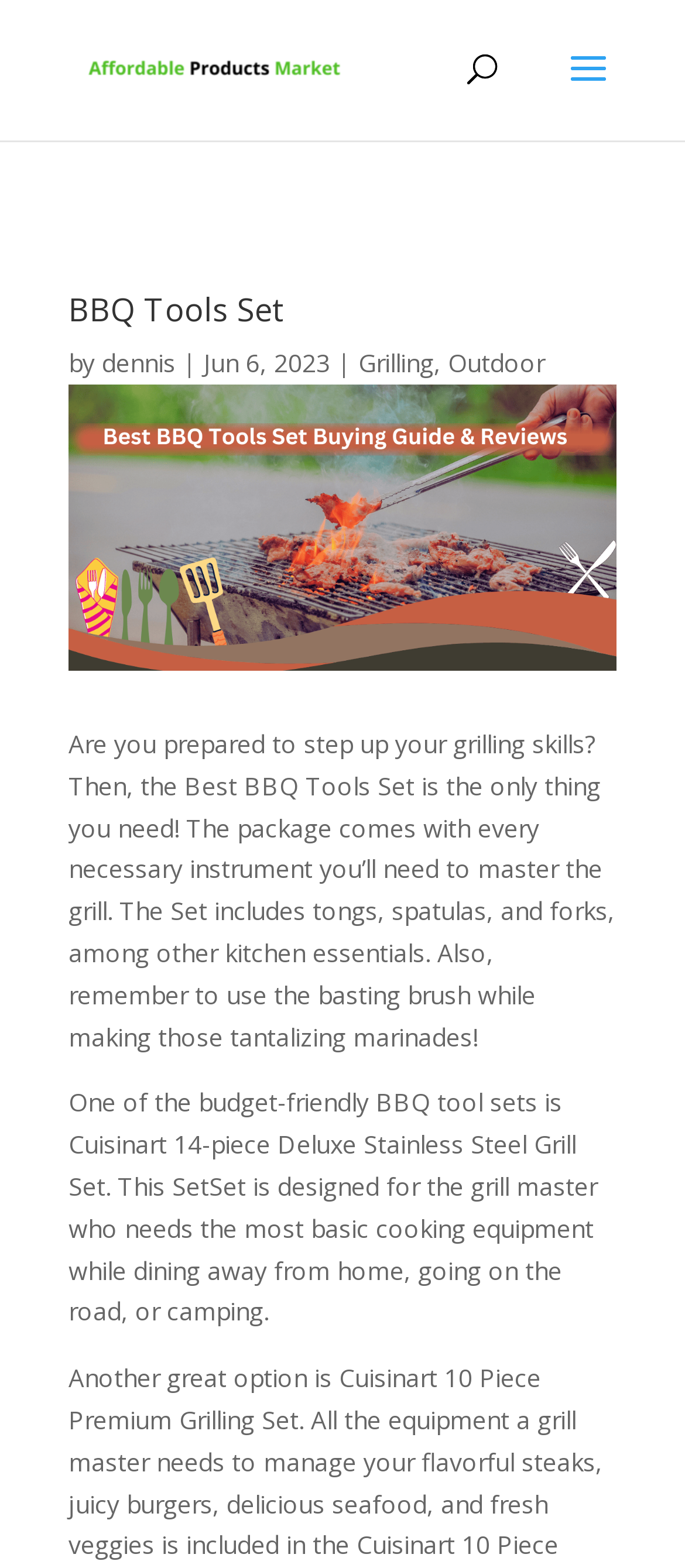What is included in the Best BBQ Tools Set?
Look at the image and respond with a single word or a short phrase.

tongs, spatulas, and forks